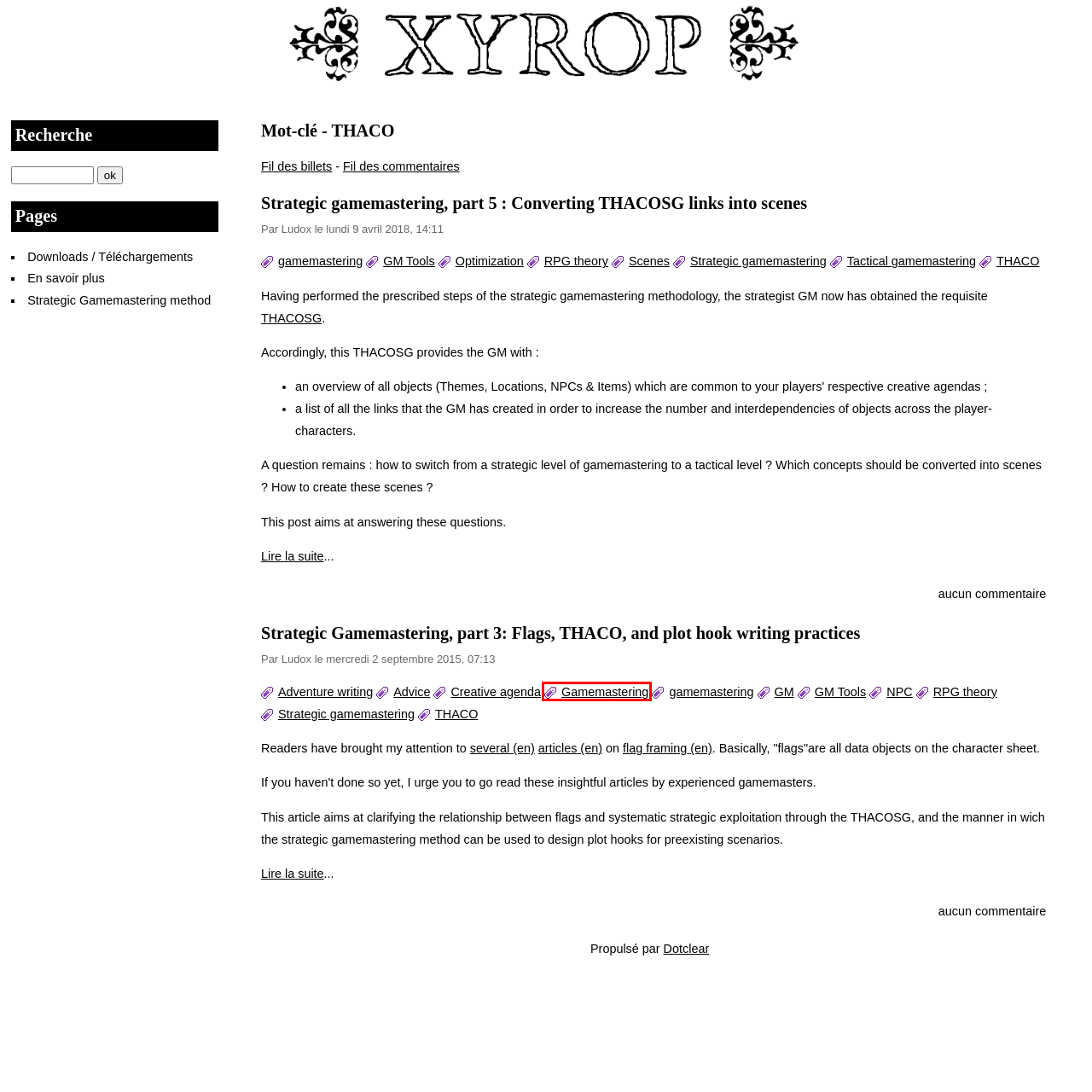Check out the screenshot of a webpage with a red rectangle bounding box. Select the best fitting webpage description that aligns with the new webpage after clicking the element inside the bounding box. Here are the candidates:
A. Mot-clé - Gamemastering - Xyrop
B. Downloads / Téléchargements - Xyrop
C. Mot-clé - GM - Xyrop
D. Flag Framing 2: Running the Game | Deeper in the Game
E. Mot-clé - Creative agenda - Xyrop
F. Mot-clé - NPC - Xyrop
G. Mot-clé - Strategic gamemastering - Xyrop
H. Mot-clé - Optimization - Xyrop

A